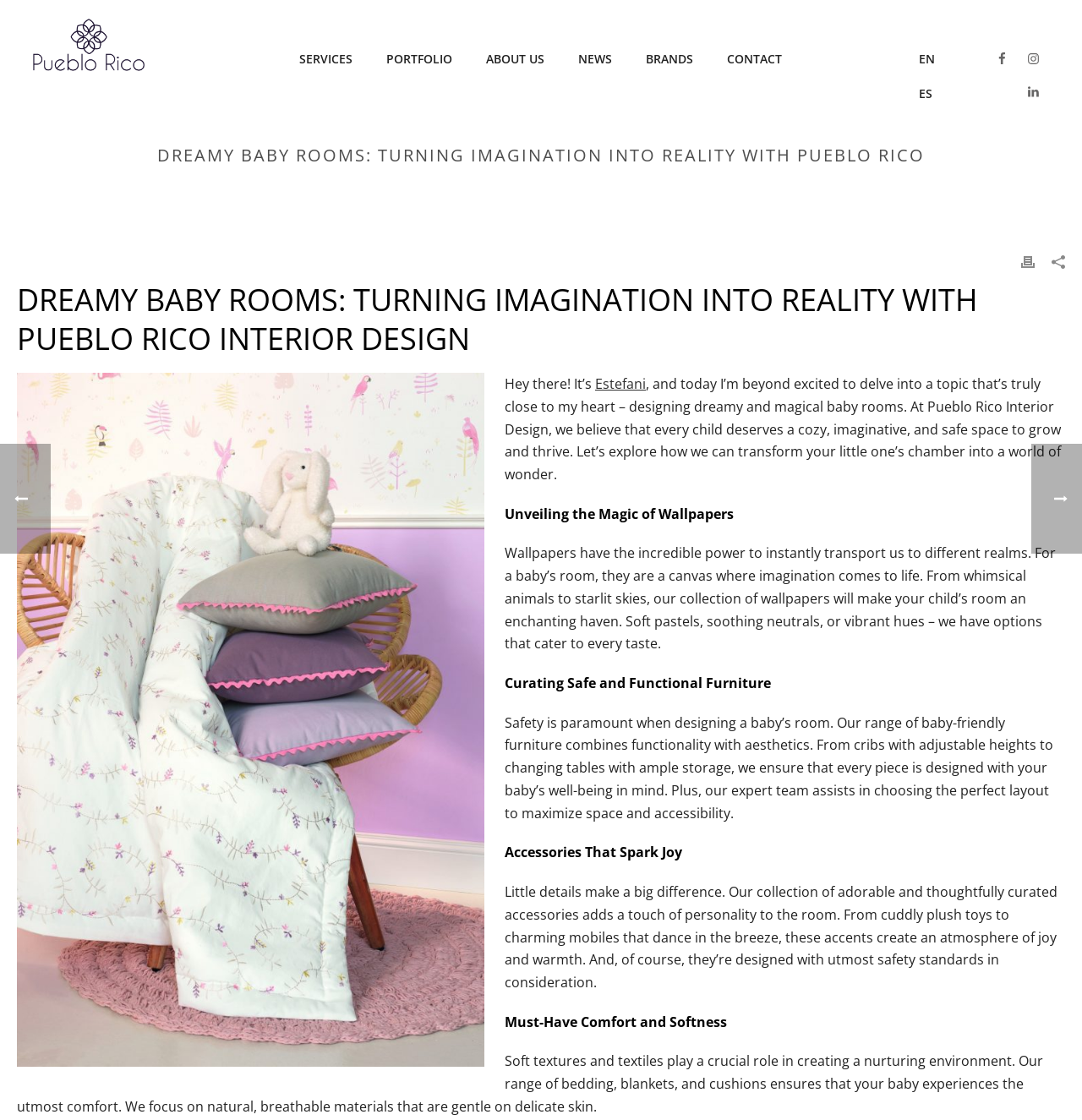Identify the bounding box coordinates for the region of the element that should be clicked to carry out the instruction: "Learn more about 'Estefani'". The bounding box coordinates should be four float numbers between 0 and 1, i.e., [left, top, right, bottom].

[0.55, 0.334, 0.597, 0.351]